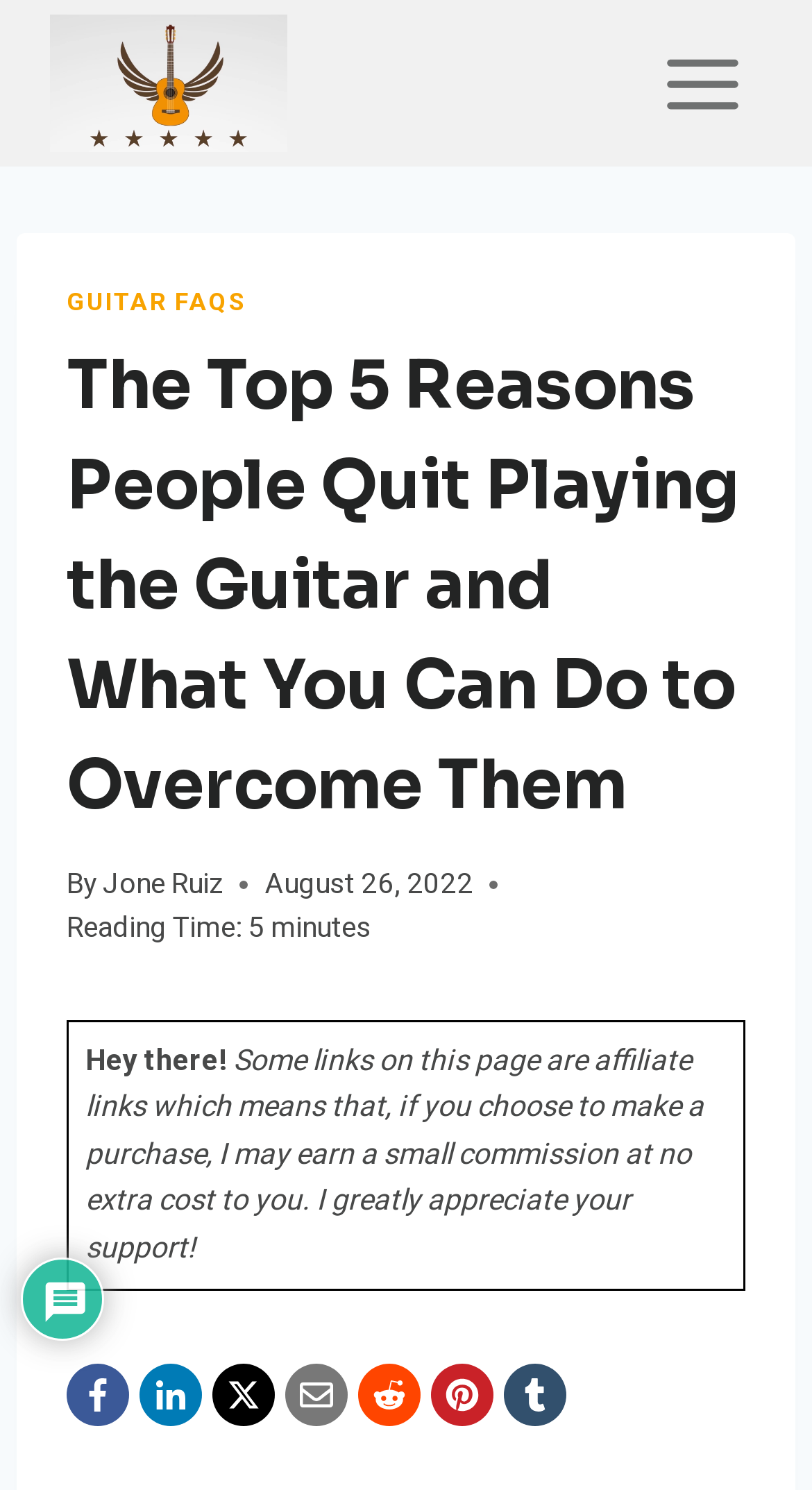Answer the following inquiry with a single word or phrase:
What is the purpose of the affiliate links on the webpage?

To earn a small commission